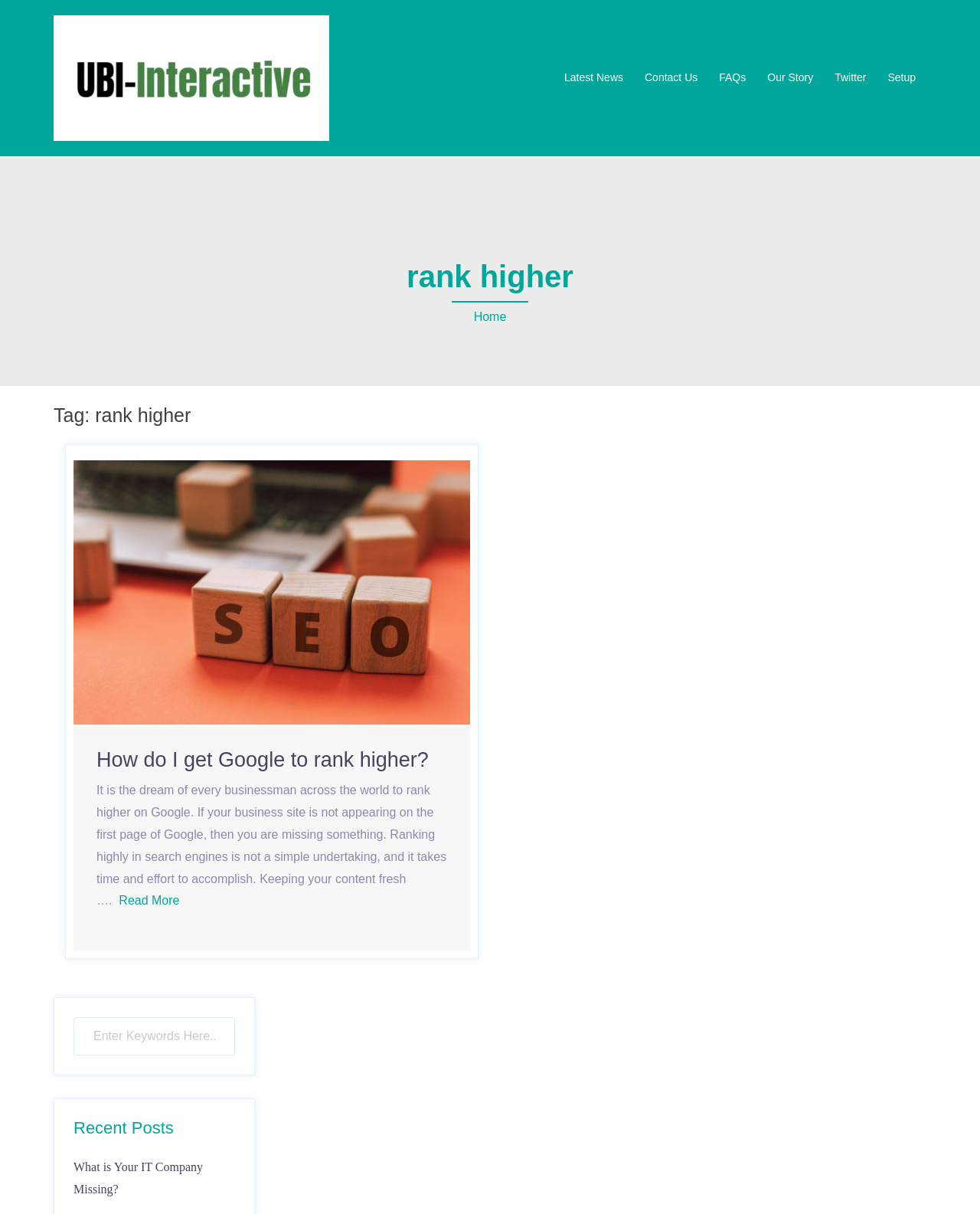Please specify the bounding box coordinates of the area that should be clicked to accomplish the following instruction: "View the latest news". The coordinates should consist of four float numbers between 0 and 1, i.e., [left, top, right, bottom].

[0.576, 0.056, 0.636, 0.072]